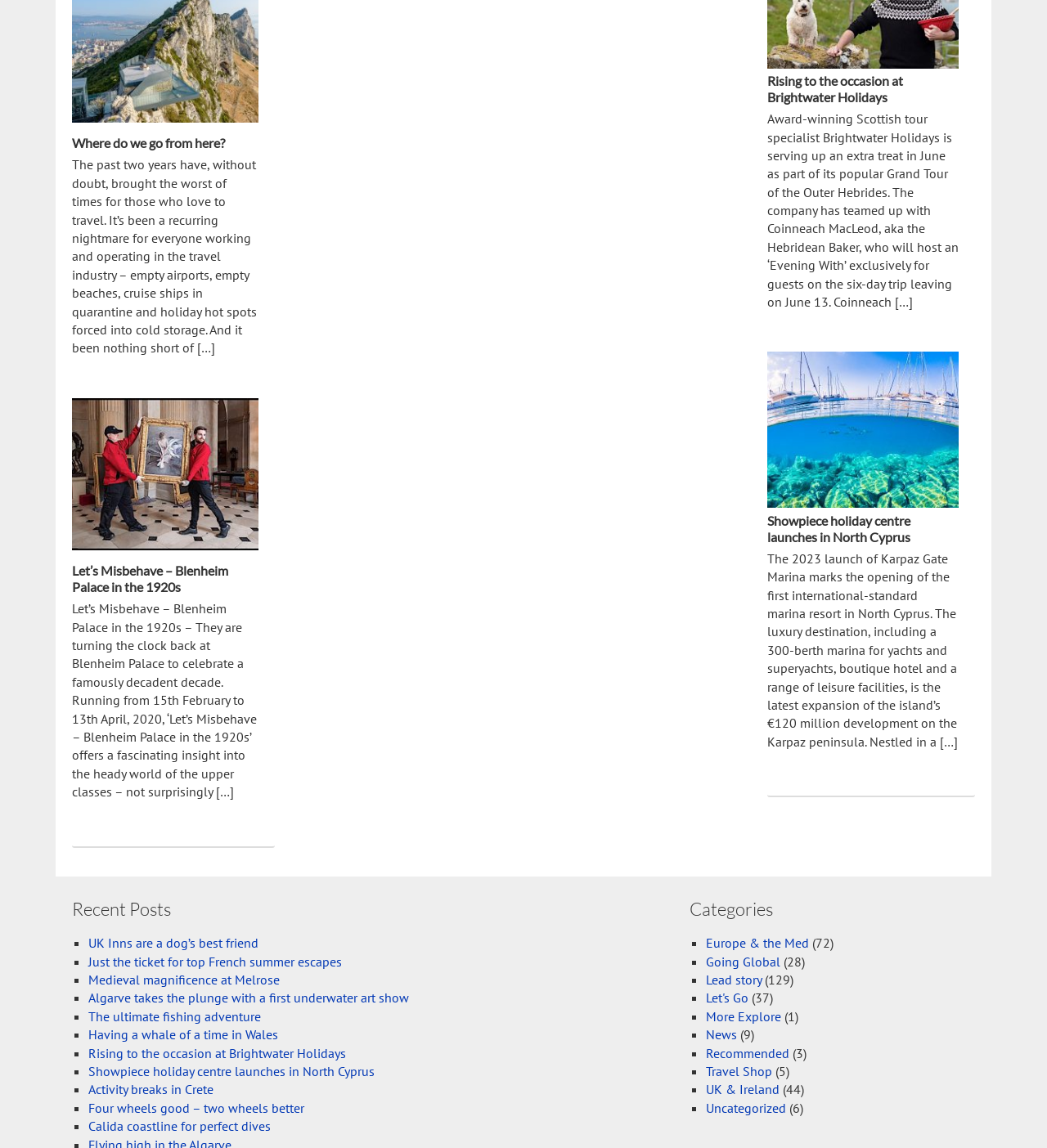Please determine the bounding box coordinates for the element that should be clicked to follow these instructions: "View recent posts".

[0.069, 0.781, 0.636, 0.806]